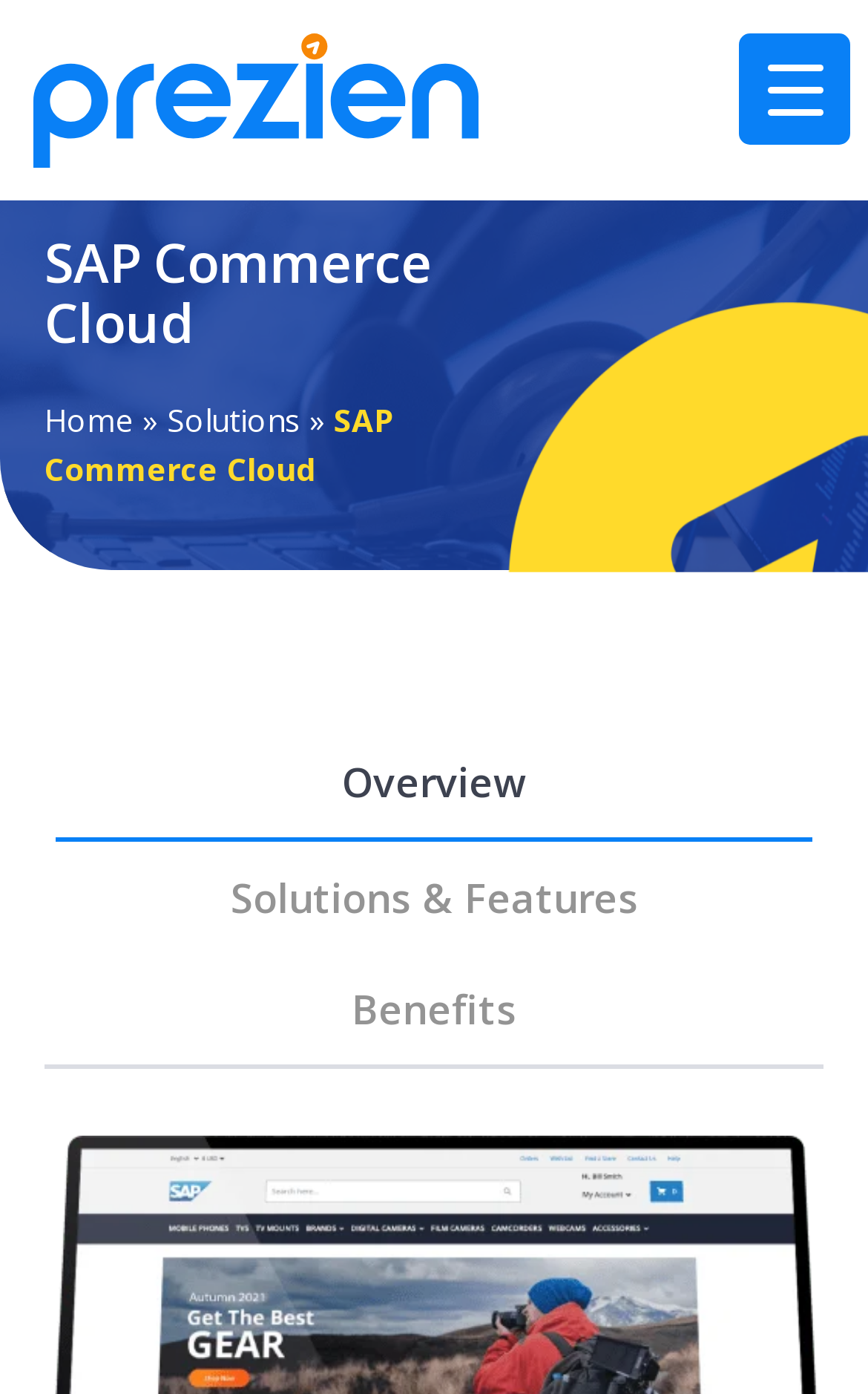What is the icon on the banner?
Using the image as a reference, give a one-word or short phrase answer.

Banner Icon